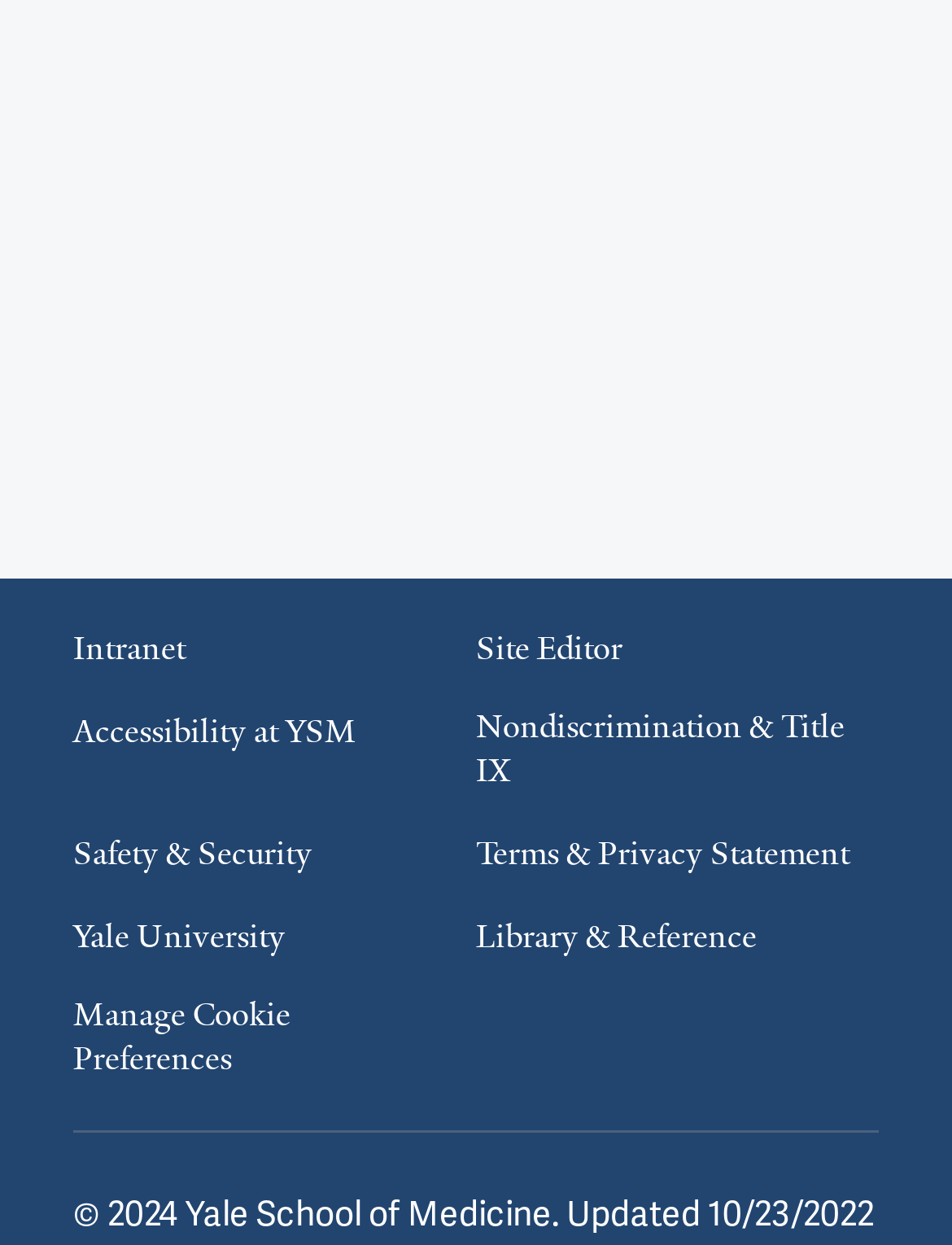Determine the bounding box coordinates of the clickable region to carry out the instruction: "open Manage Cookie Preferences".

[0.077, 0.798, 0.469, 0.869]